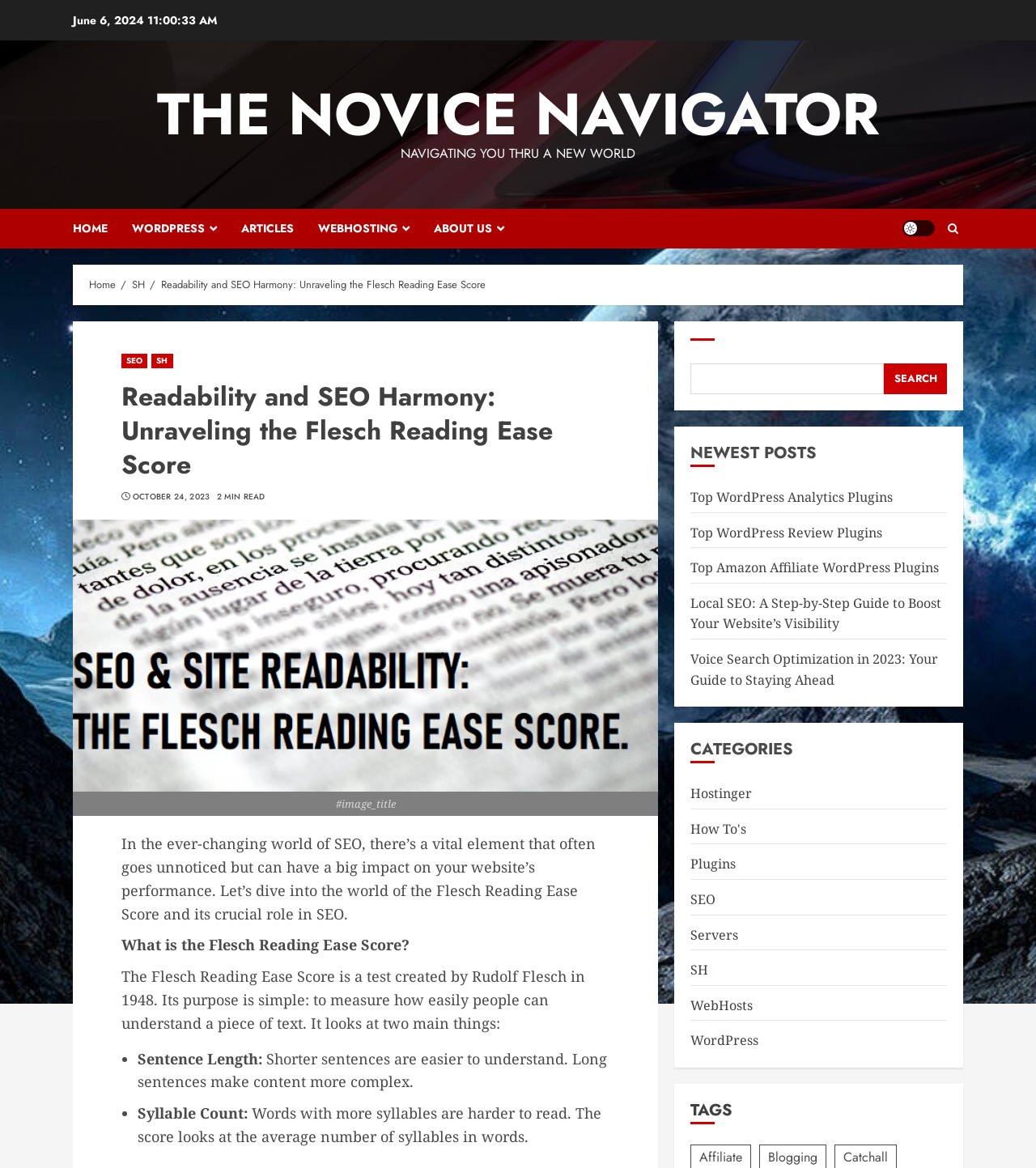Could you locate the bounding box coordinates for the section that should be clicked to accomplish this task: "Click on the HOME link".

[0.07, 0.179, 0.127, 0.212]